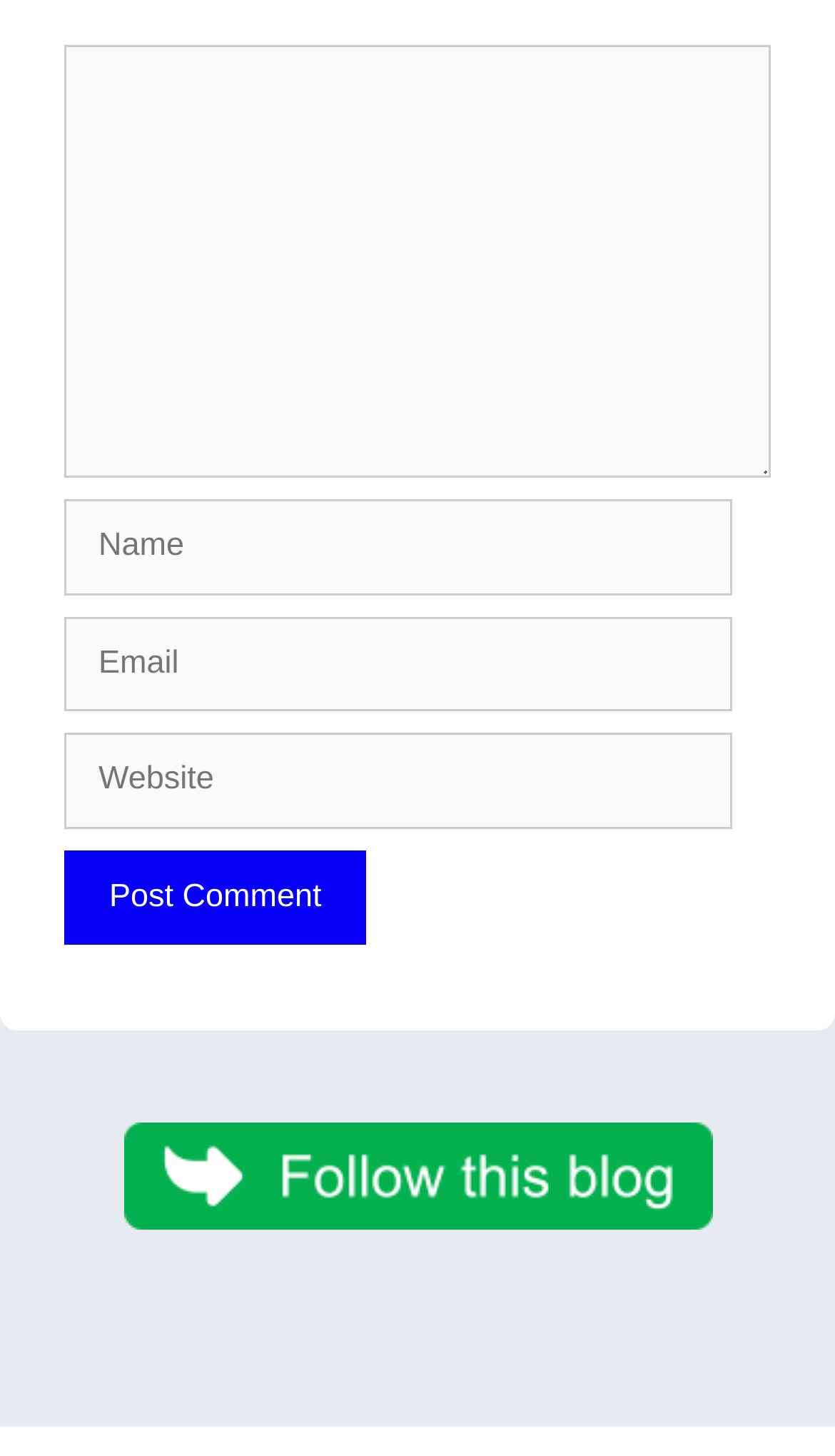What is the purpose of the button at the bottom of the form?
Examine the image and provide an in-depth answer to the question.

The purpose of the button at the bottom of the form is to 'Post Comment' because the button element has the text 'Post Comment' and is located at the bottom of the form, indicating that it is the submission button for the comment form.